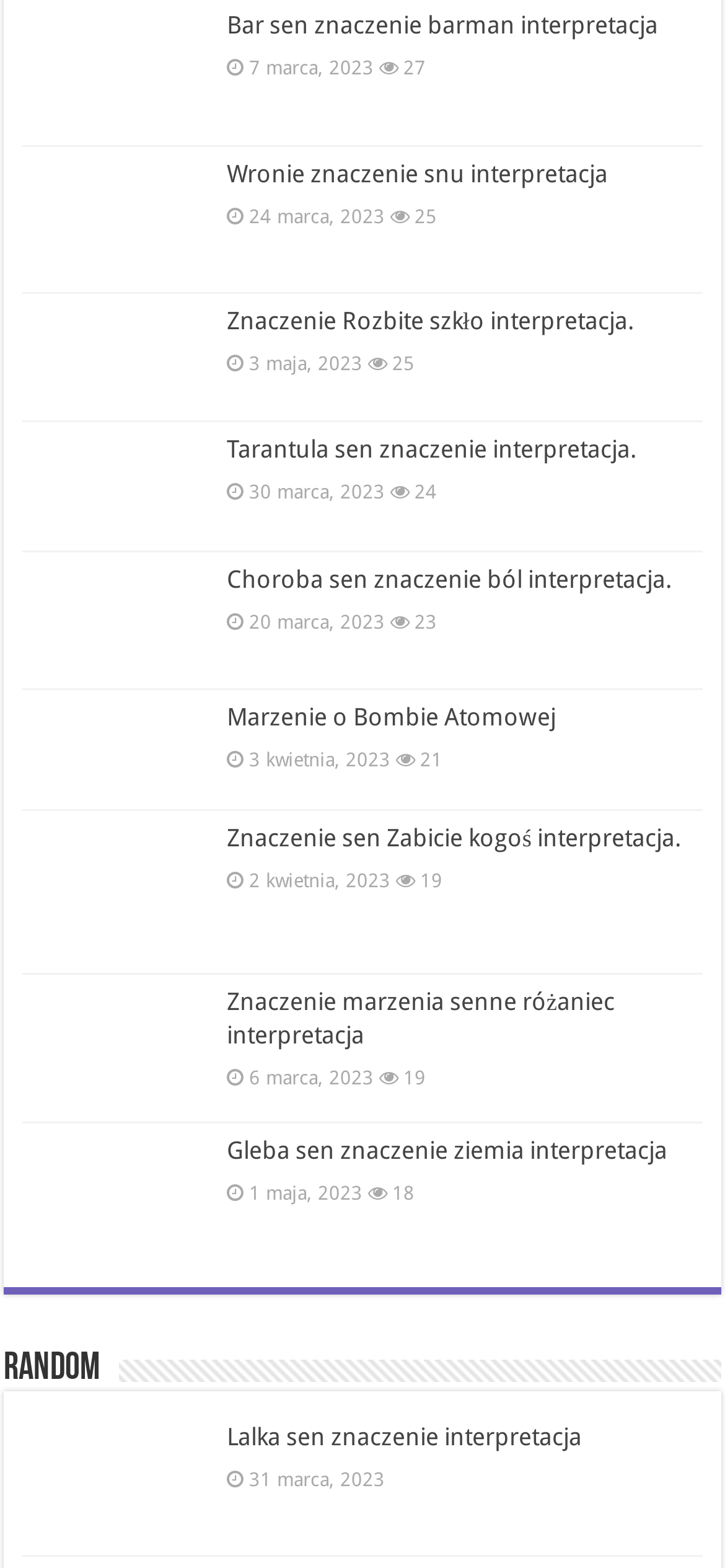Utilize the details in the image to thoroughly answer the following question: What is the purpose of the images on this webpage?

The images on this webpage appear to be illustrations or icons related to each dream meaning, such as a picture of a bar for 'Bar Dream Meaning Bartender Interpretation' or a picture of a crow for 'Crow Dream Meaning Interpretation'. Their purpose is likely to visually represent and illustrate each dream meaning.